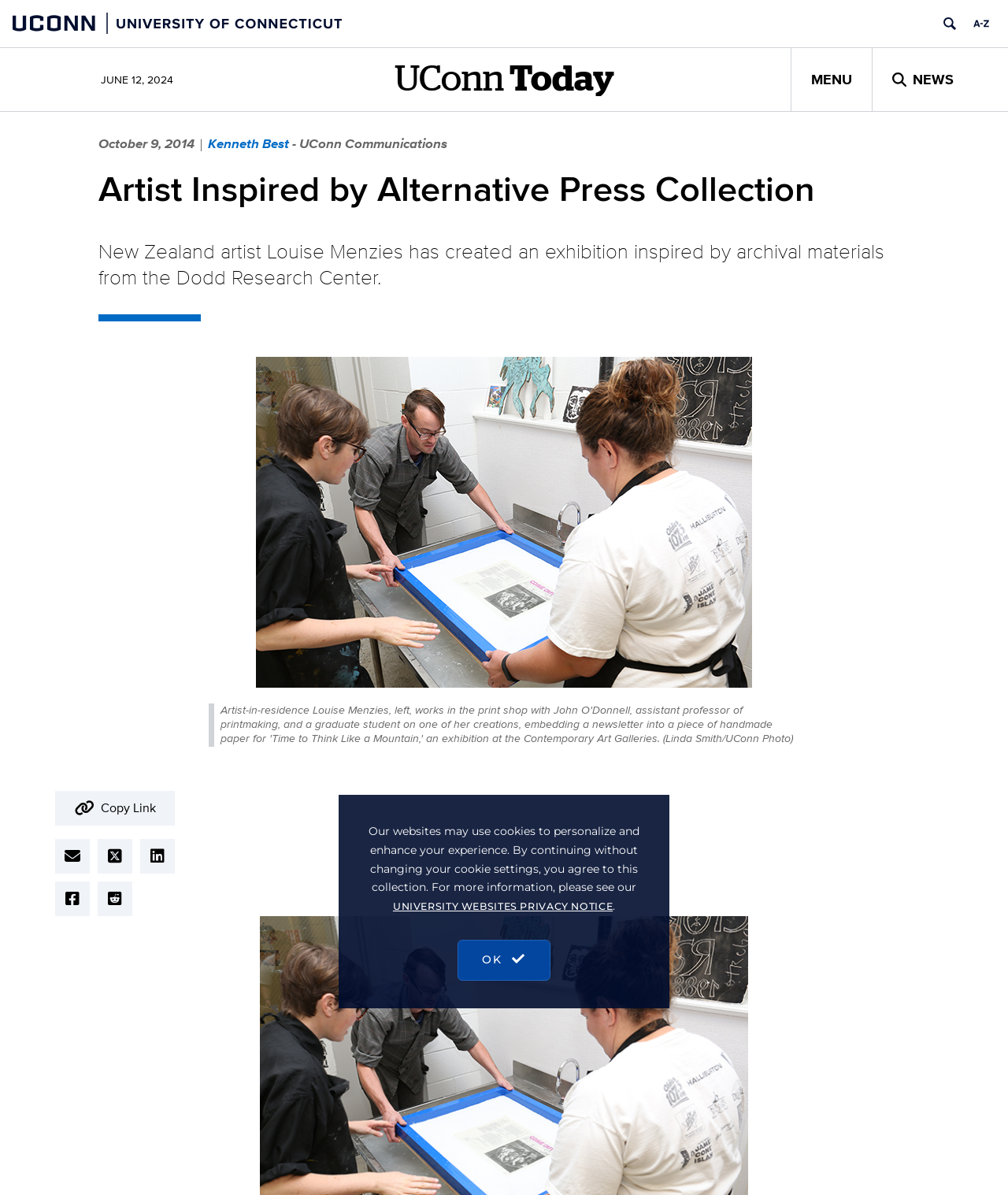Refer to the image and provide a thorough answer to this question:
What is the profession of John O'Donnell mentioned in the webpage?

I found the name 'John O'Donnell' and his profession 'assistant professor of printmaking' in the image caption element with bounding box coordinates [0.207, 0.589, 0.793, 0.625], which describes the artist-in-residence Louise Menzies working in the print shop.